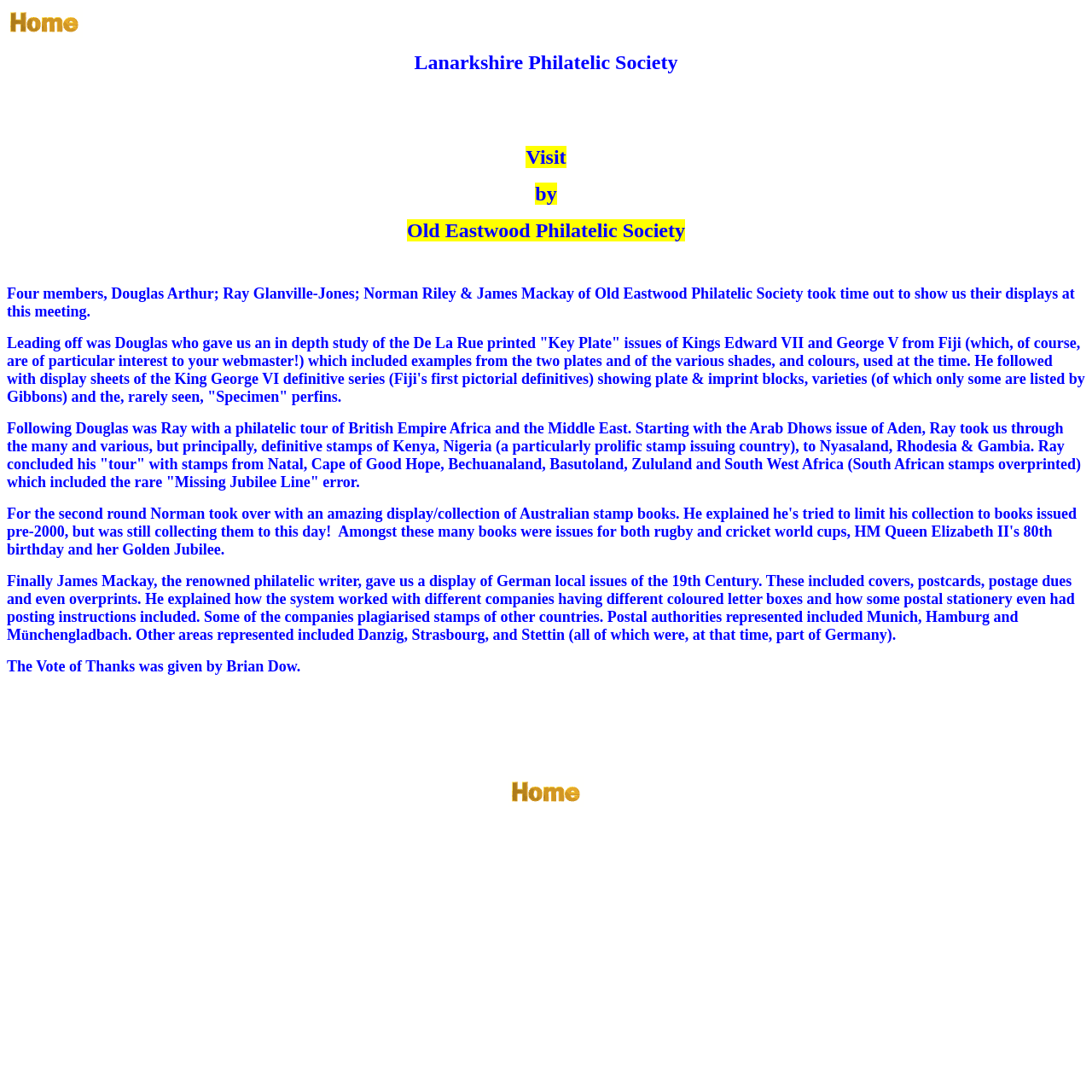Provide a brief response to the question below using a single word or phrase: 
What is the name of the philatelic society mentioned?

Old Eastwood Philatelic Society